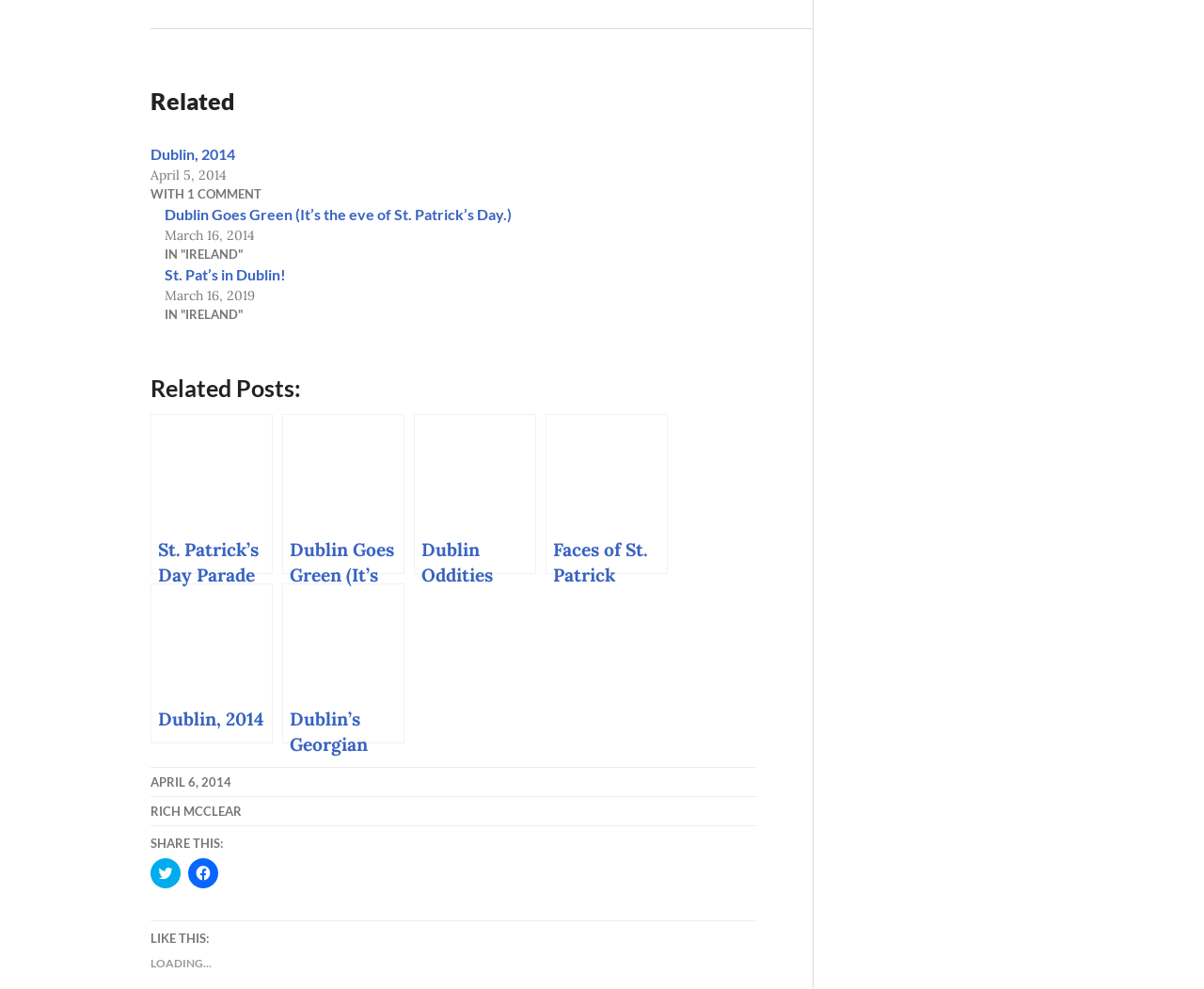Can you pinpoint the bounding box coordinates for the clickable element required for this instruction: "Like this post"? The coordinates should be four float numbers between 0 and 1, i.e., [left, top, right, bottom].

[0.125, 0.942, 0.173, 0.957]